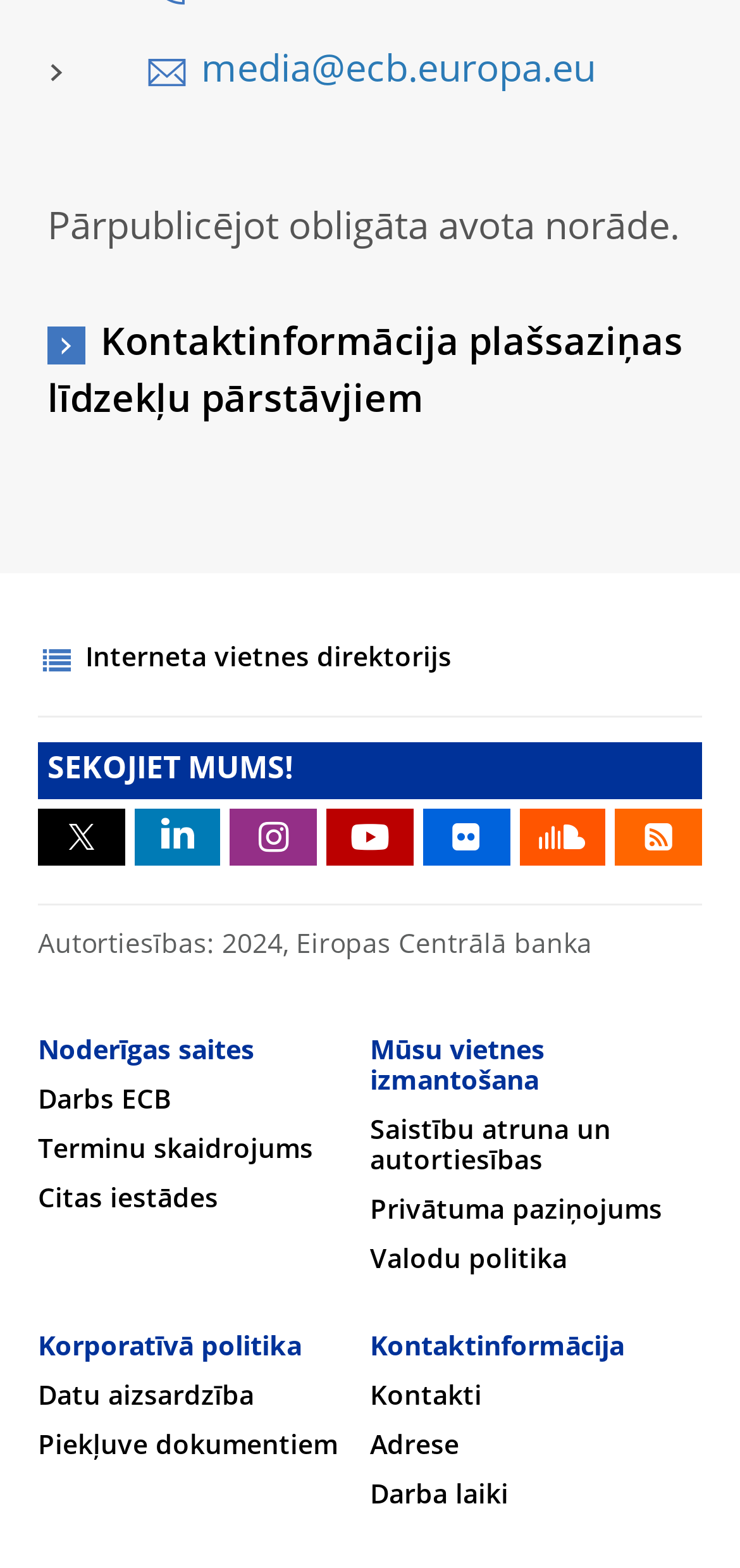Please identify the coordinates of the bounding box that should be clicked to fulfill this instruction: "Get contact information".

[0.064, 0.202, 0.936, 0.275]